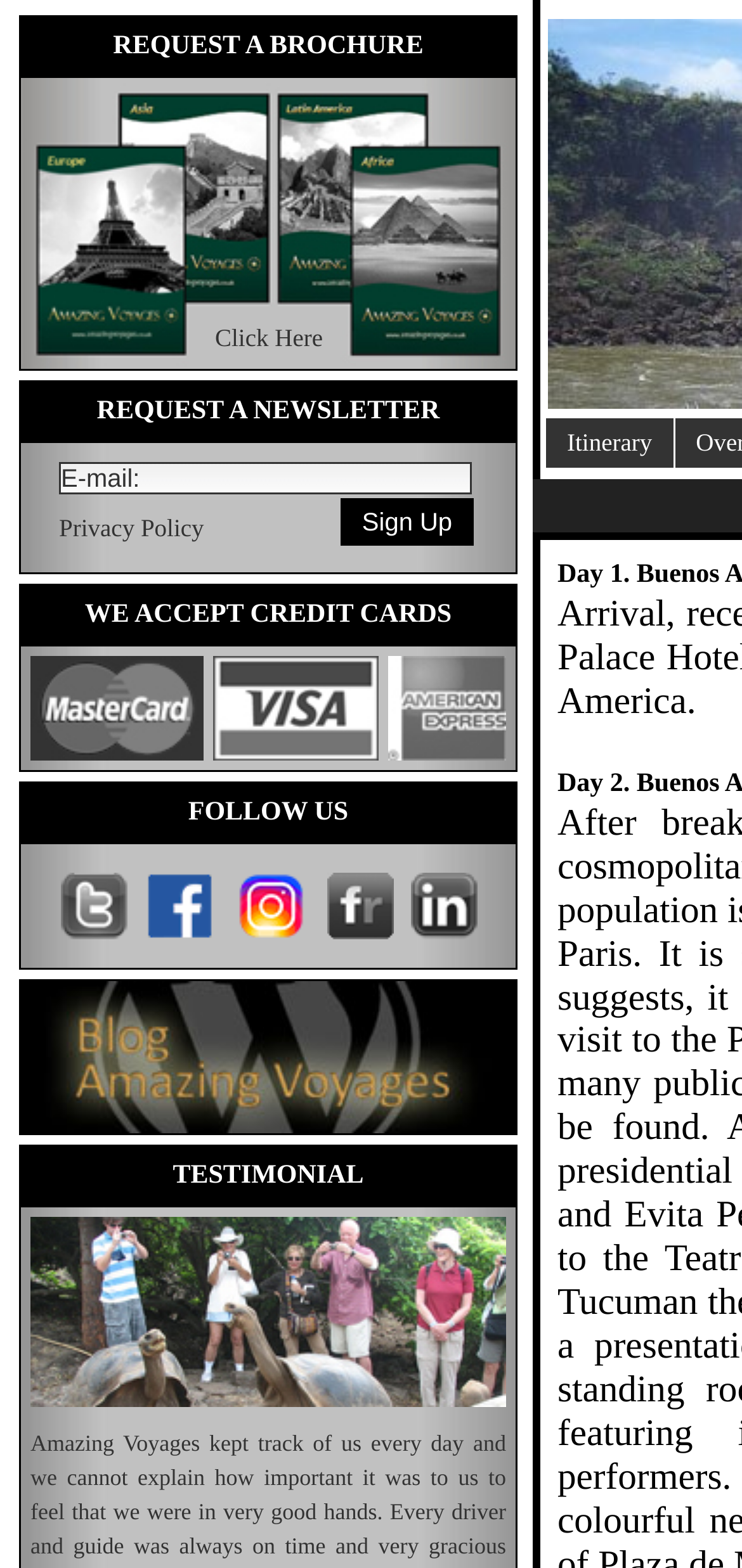Show the bounding box coordinates for the HTML element described as: "REQUEST A BROCHURE".

[0.028, 0.011, 0.695, 0.05]